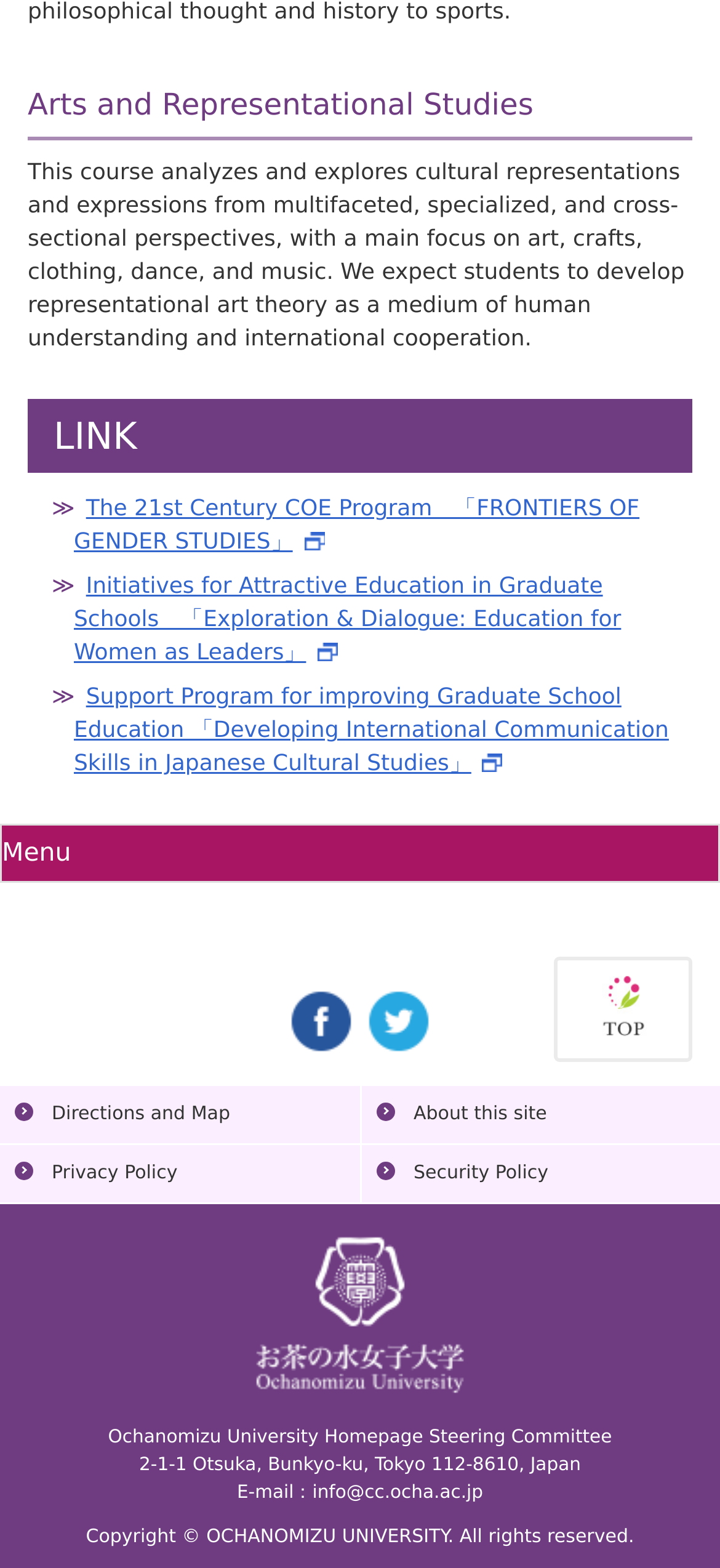Can you show the bounding box coordinates of the region to click on to complete the task described in the instruction: "Visit the Ochanomizu University top page"?

[0.346, 0.883, 0.654, 0.896]